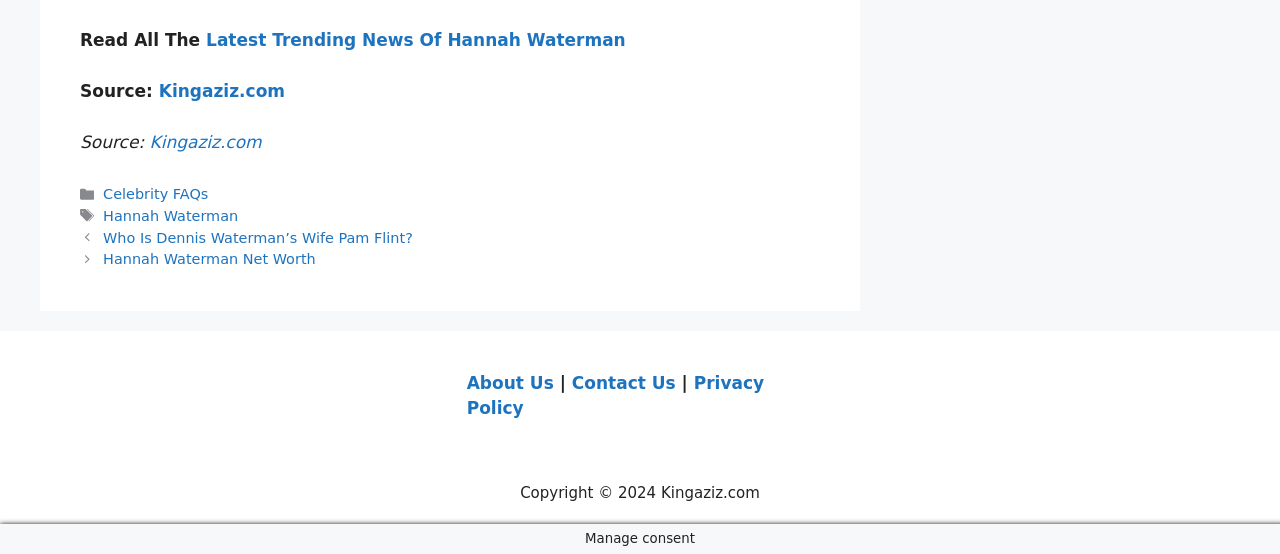Predict the bounding box coordinates of the area that should be clicked to accomplish the following instruction: "Contact Us". The bounding box coordinates should consist of four float numbers between 0 and 1, i.e., [left, top, right, bottom].

[0.447, 0.673, 0.528, 0.709]